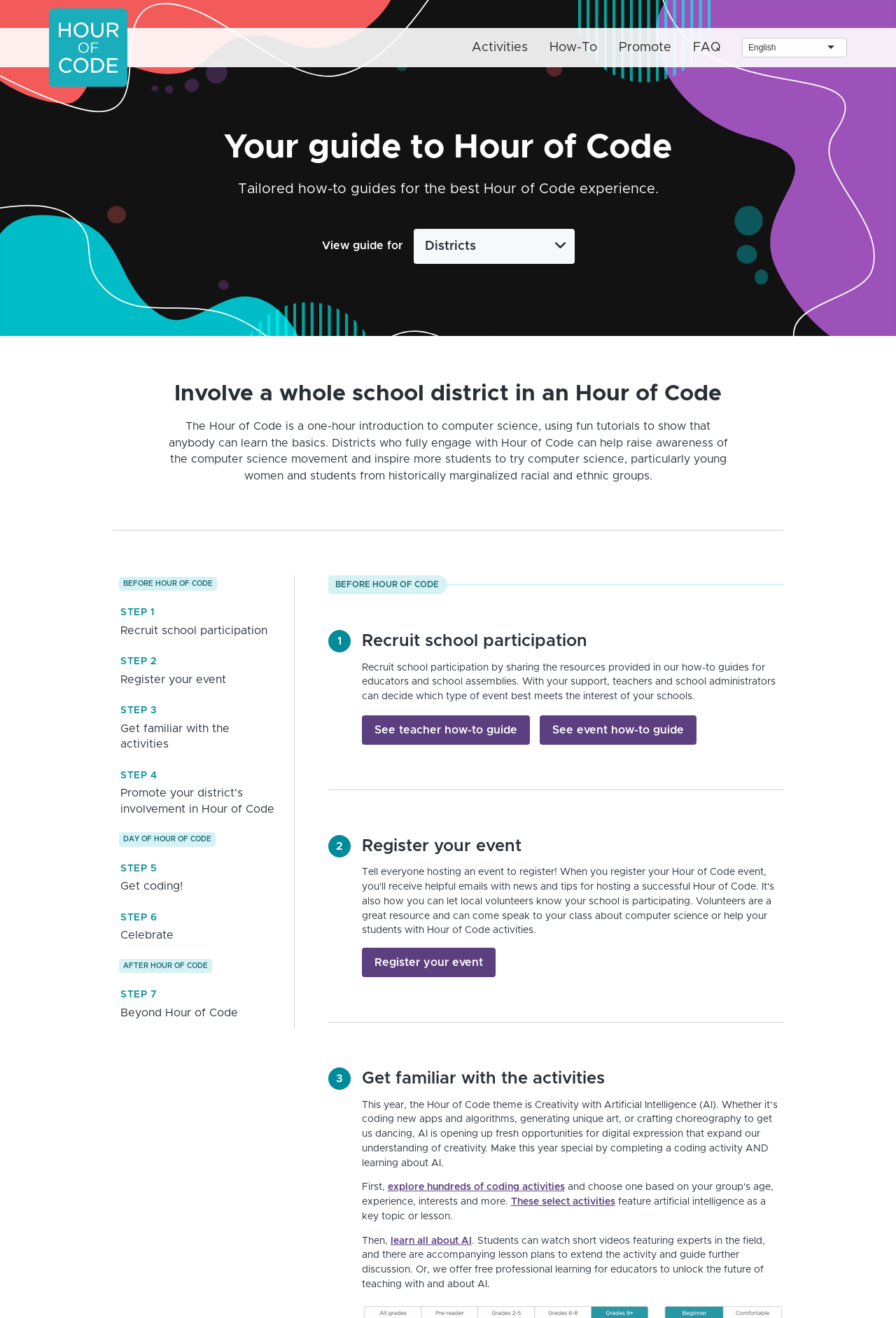Find and indicate the bounding box coordinates of the region you should select to follow the given instruction: "Read the 'Recruit school participation' guide".

[0.404, 0.479, 0.875, 0.495]